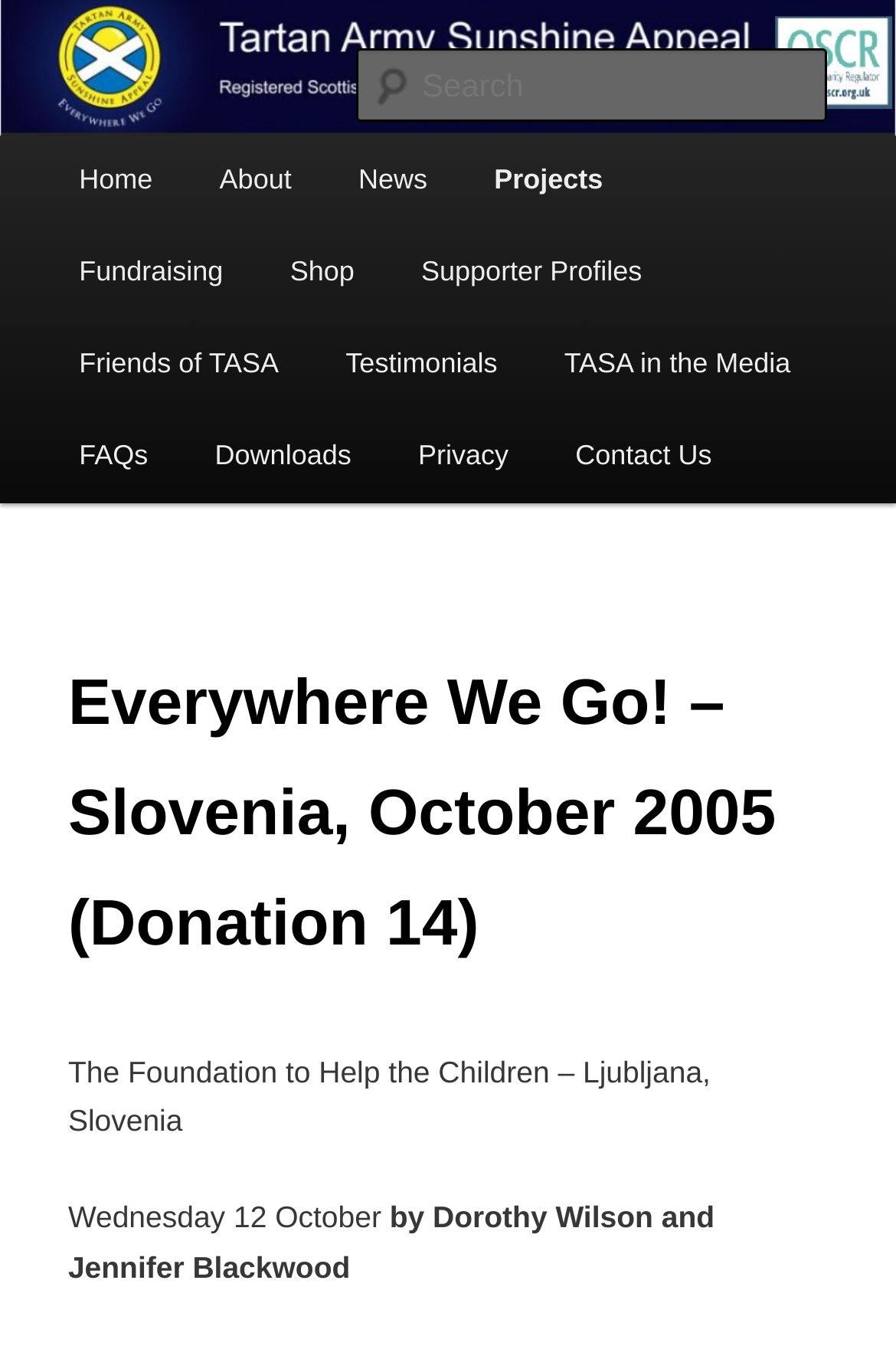Determine the bounding box coordinates of the region I should click to achieve the following instruction: "Go to home page". Ensure the bounding box coordinates are four float numbers between 0 and 1, i.e., [left, top, right, bottom].

[0.051, 0.101, 0.208, 0.169]